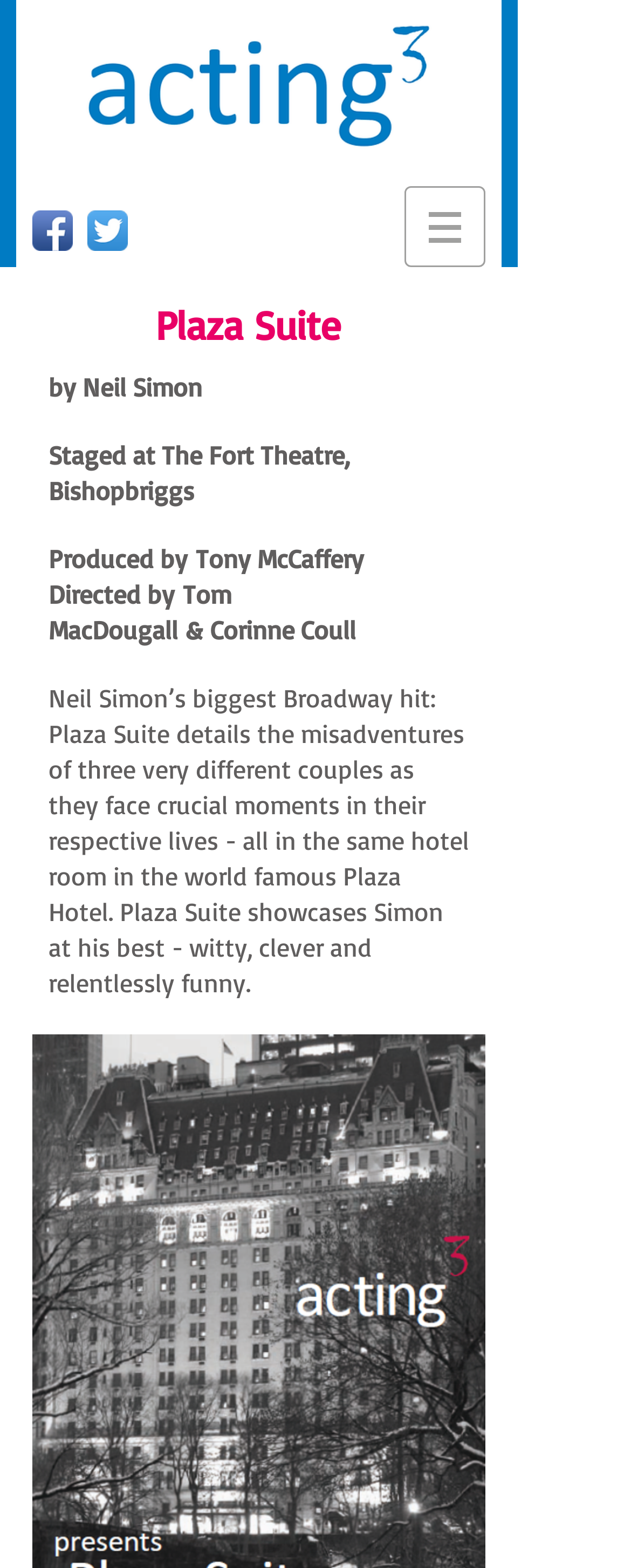What is the setting of the play?
Provide an in-depth and detailed answer to the question.

The setting of the play can be found in the StaticText element 'Neil Simon’s biggest Broadway hit: Plaza Suite details the misadventures of three very different couples as they face crucial moments in their respective lives - all in the same hotel room in the world famous Plaza Hotel.' which mentions the Plaza Hotel as the setting.